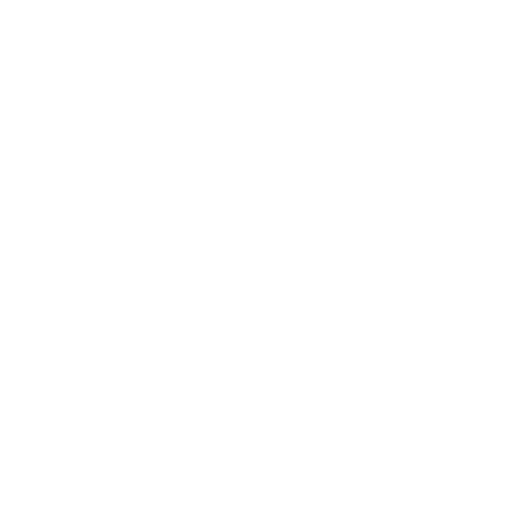Provide a comprehensive description of the image.

The image represents the "Winter Thermal Underwear Set for Men's Sportswear." This stylish and functional set is designed for running and training, featuring a warm base layer and compression tights, ideal for outdoor workouts during cooler temperatures. The product is part of the 2019 collection from BuyWiseAnz, reflecting a commitment to quality athletic apparel. With options for color and size, this set ensures comfort and support for various fitness activities in the winter. It is priced at $29.62, making it an attractive choice for anyone looking to enhance their winter workout gear.